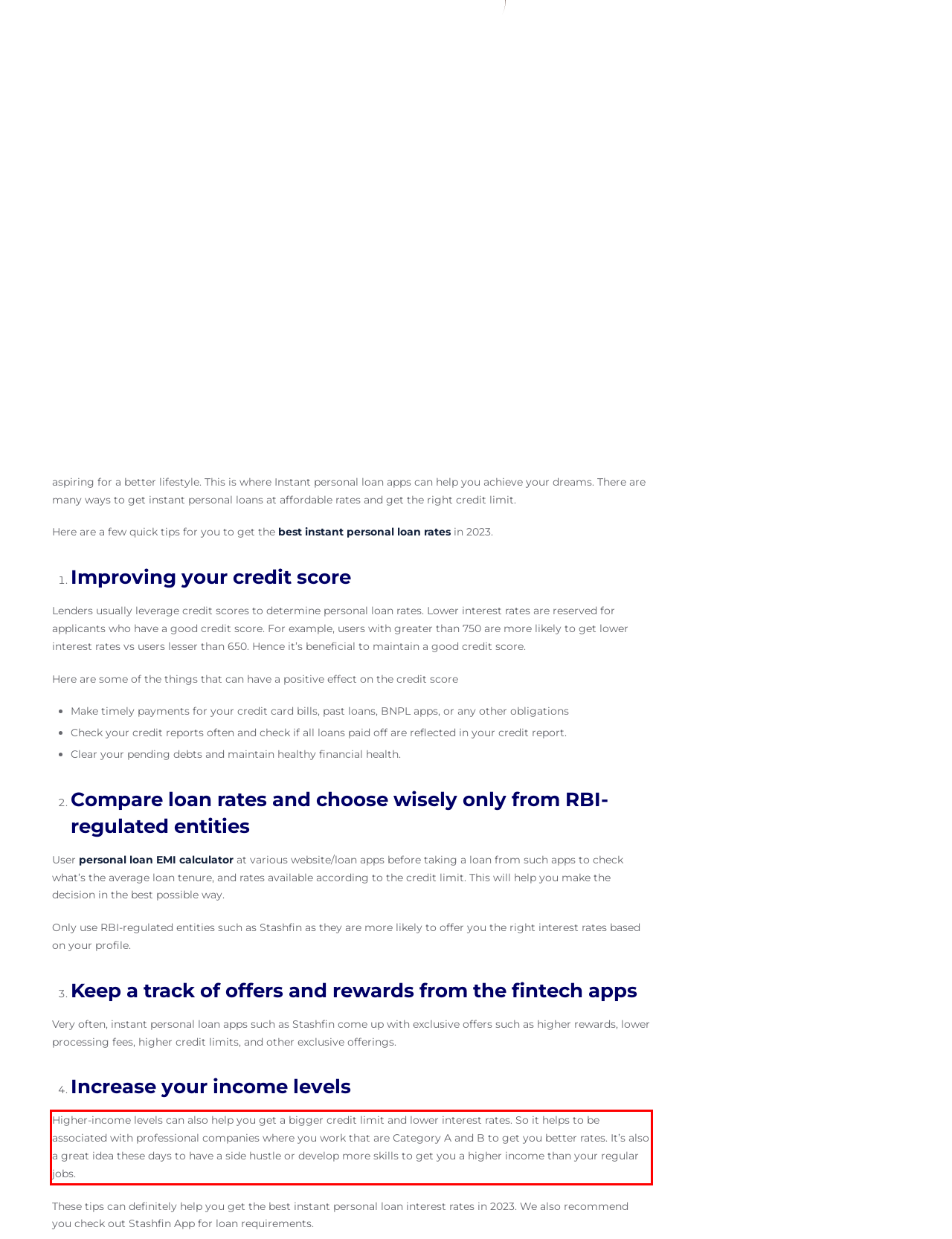Given a webpage screenshot, identify the text inside the red bounding box using OCR and extract it.

Higher-income levels can also help you get a bigger credit limit and lower interest rates. So it helps to be associated with professional companies where you work that are Category A and B to get you better rates. It’s also a great idea these days to have a side hustle or develop more skills to get you a higher income than your regular jobs.